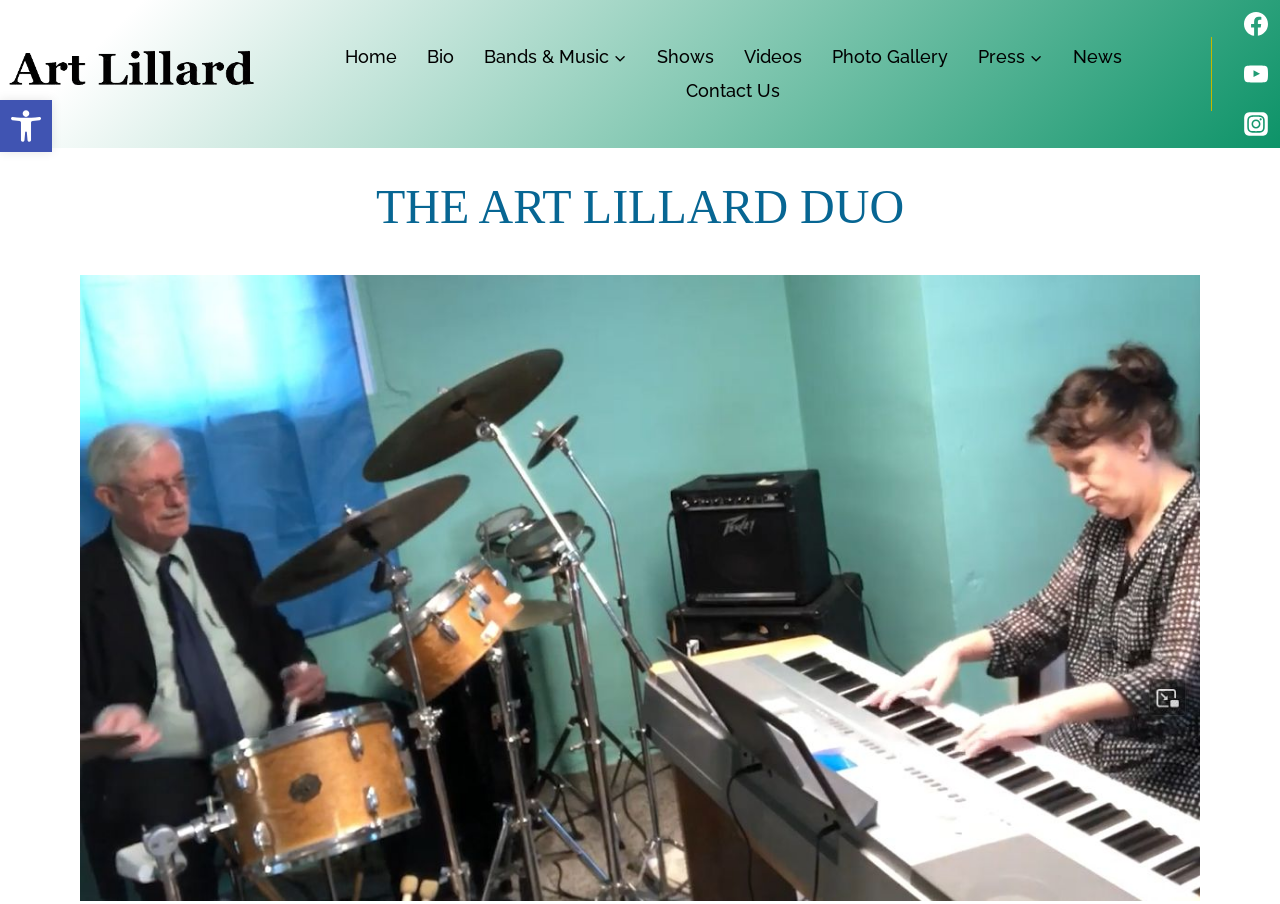Find the bounding box coordinates of the element to click in order to complete the given instruction: "View the 'Photo Gallery'."

[0.638, 0.044, 0.752, 0.082]